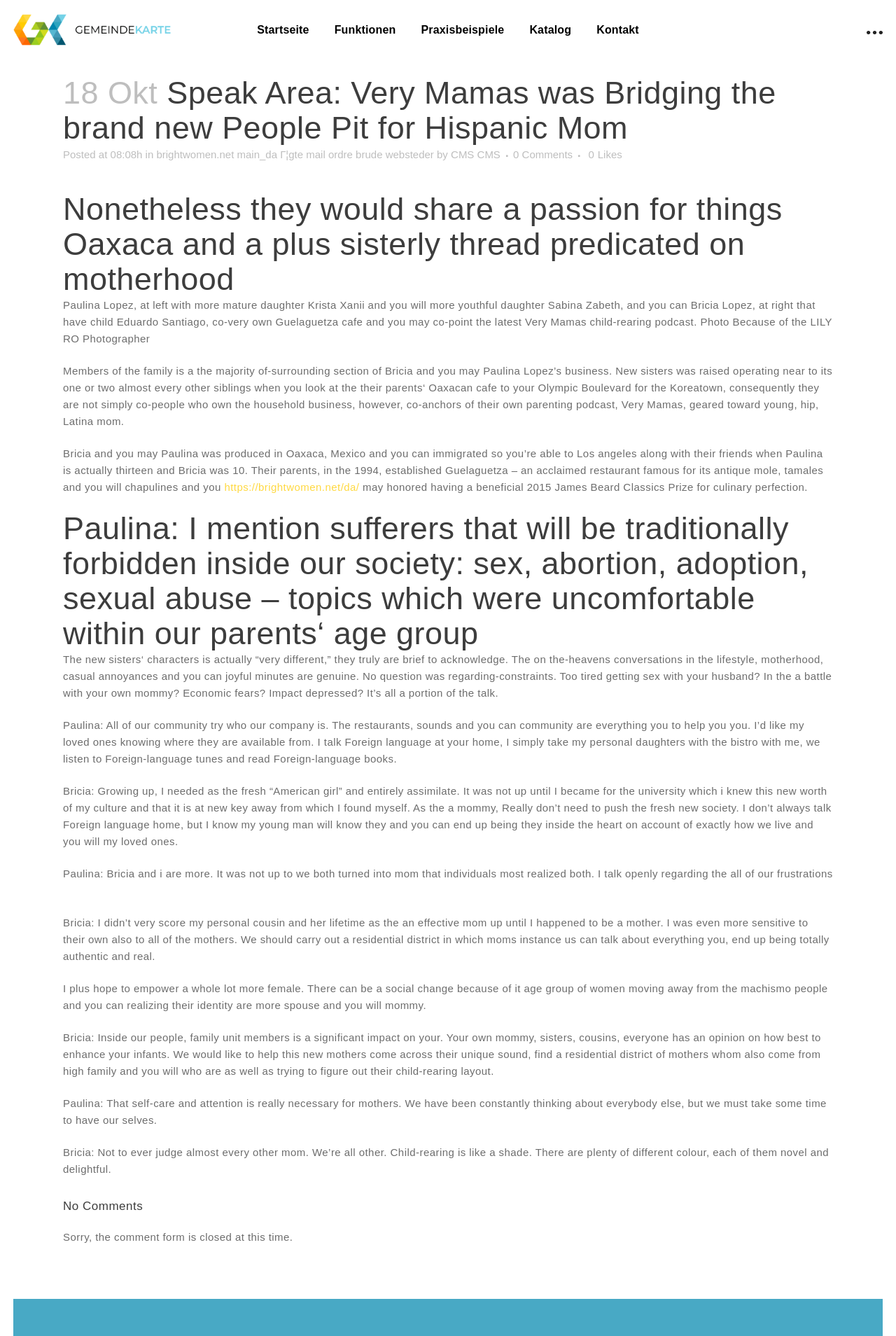What is the name of the podcast mentioned in the article?
Please provide a comprehensive answer based on the visual information in the image.

The article mentions a podcast called 'Very Mamas' which is co-hosted by two sisters, Paulina and Bricia Lopez, and is geared towards young, hip, Latina moms.